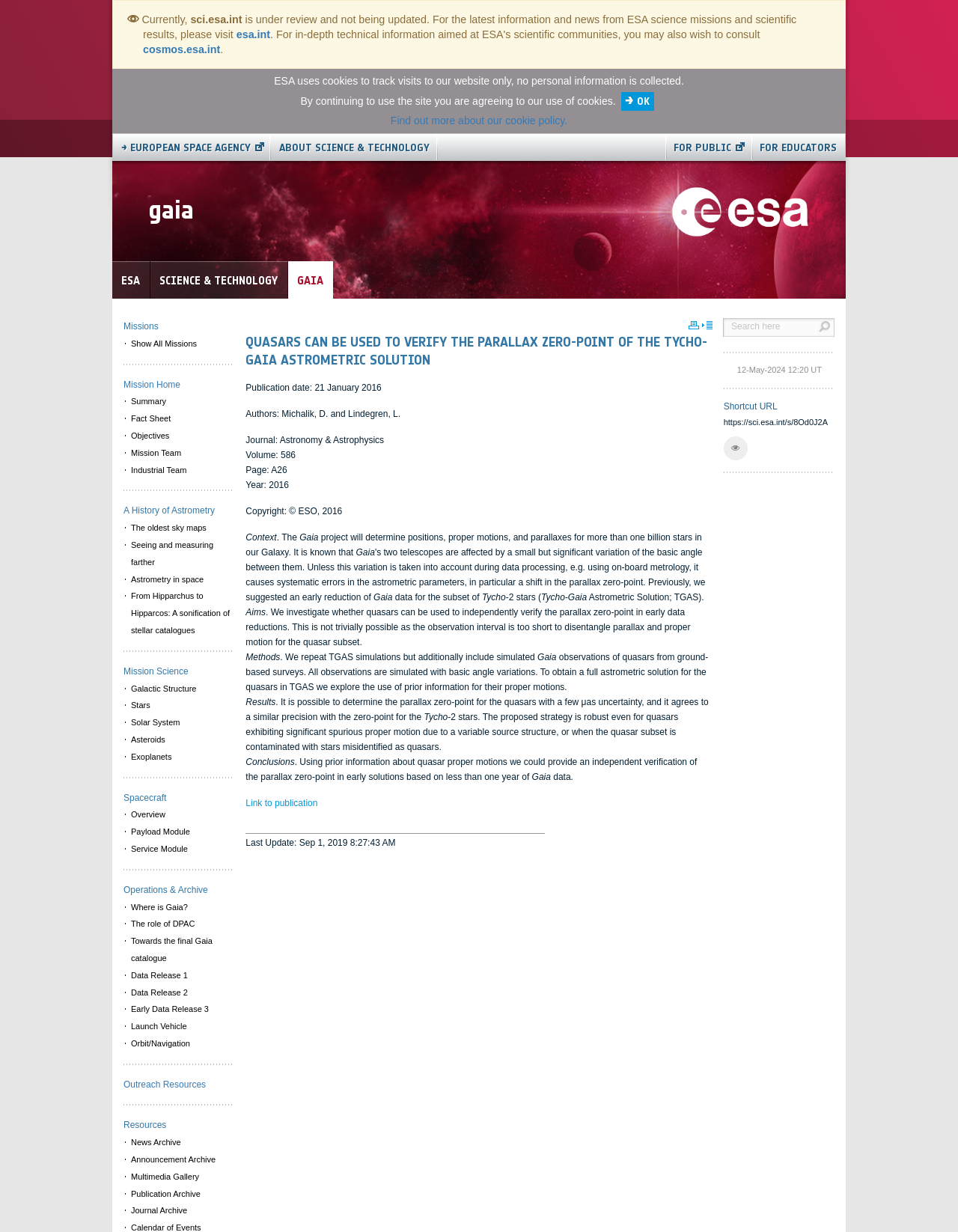Respond to the following query with just one word or a short phrase: 
What is the name of the journal where the publication was published?

Astronomy & Astrophysics